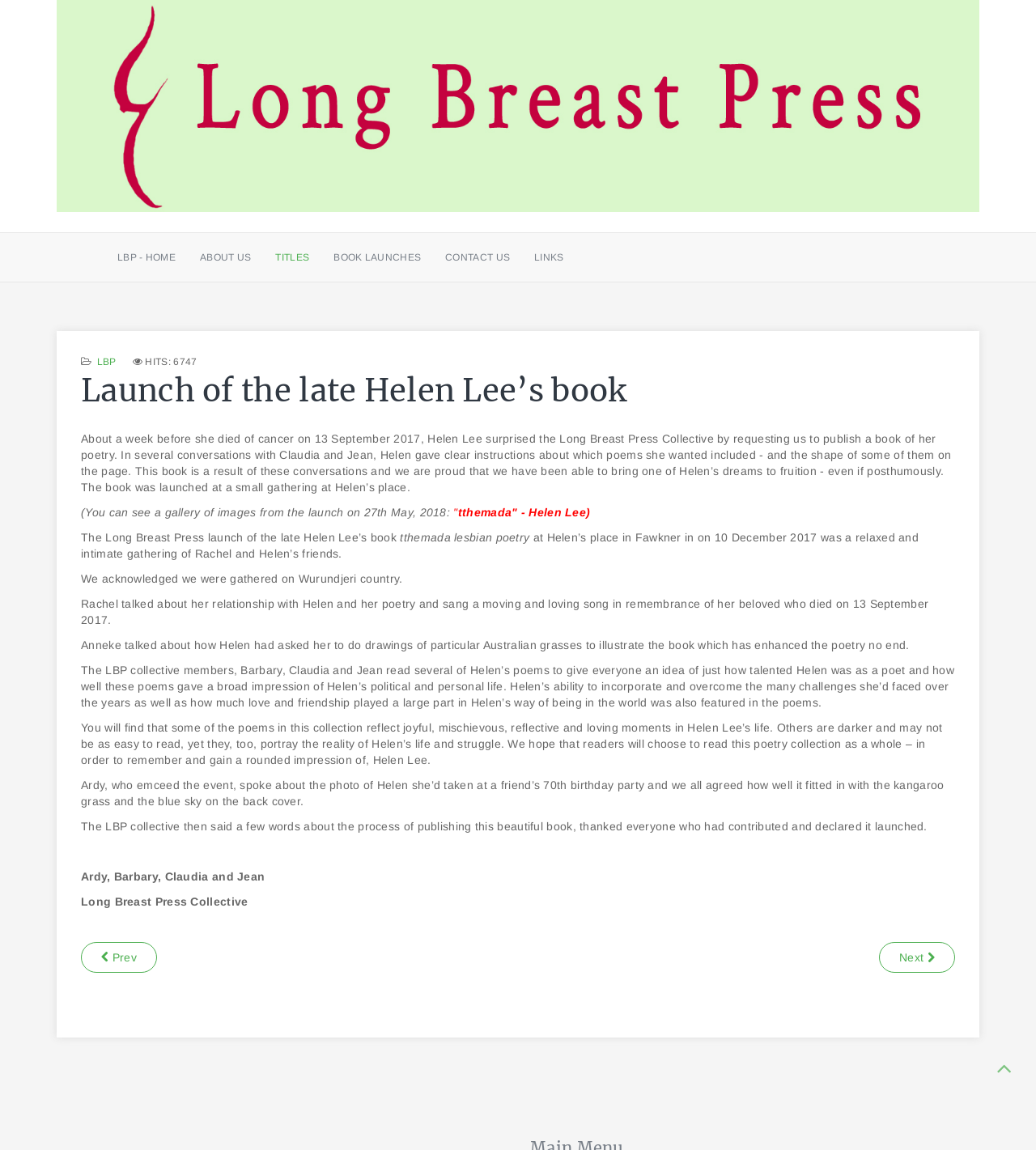Please find the bounding box coordinates of the element that you should click to achieve the following instruction: "Contact Long Breast Press". The coordinates should be presented as four float numbers between 0 and 1: [left, top, right, bottom].

[0.418, 0.203, 0.504, 0.245]